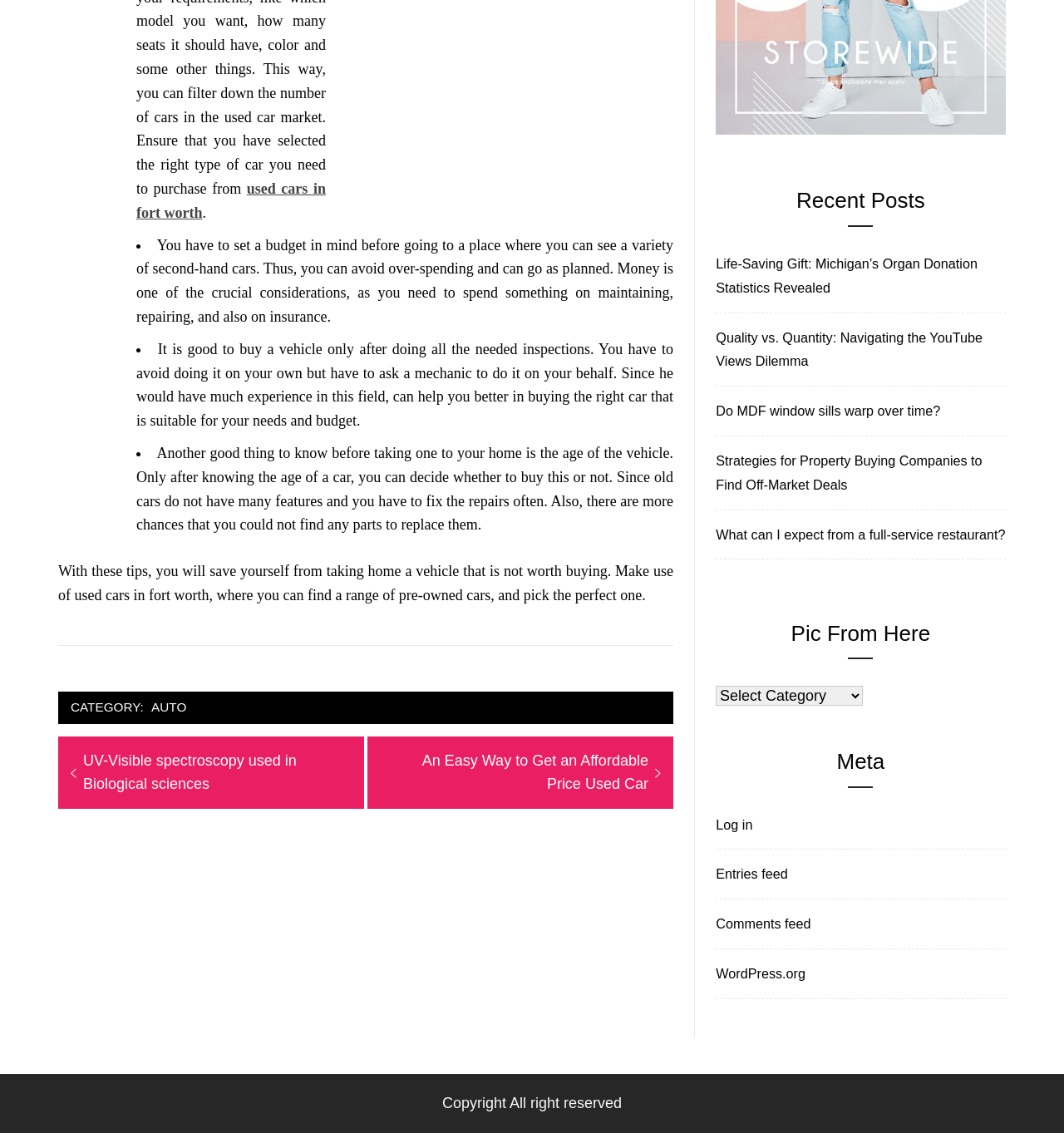Could you provide the bounding box coordinates for the portion of the screen to click to complete this instruction: "Log in to the website"?

[0.669, 0.717, 0.707, 0.738]